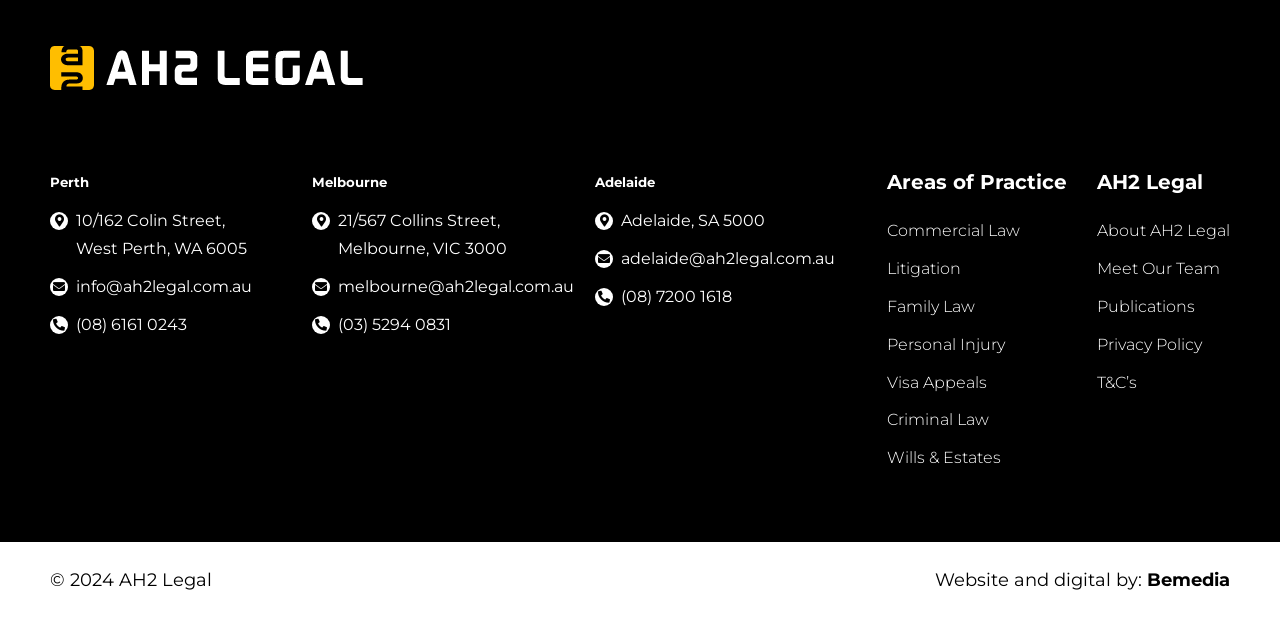Please locate the bounding box coordinates of the region I need to click to follow this instruction: "Learn about Commercial Law".

[0.693, 0.356, 0.797, 0.387]